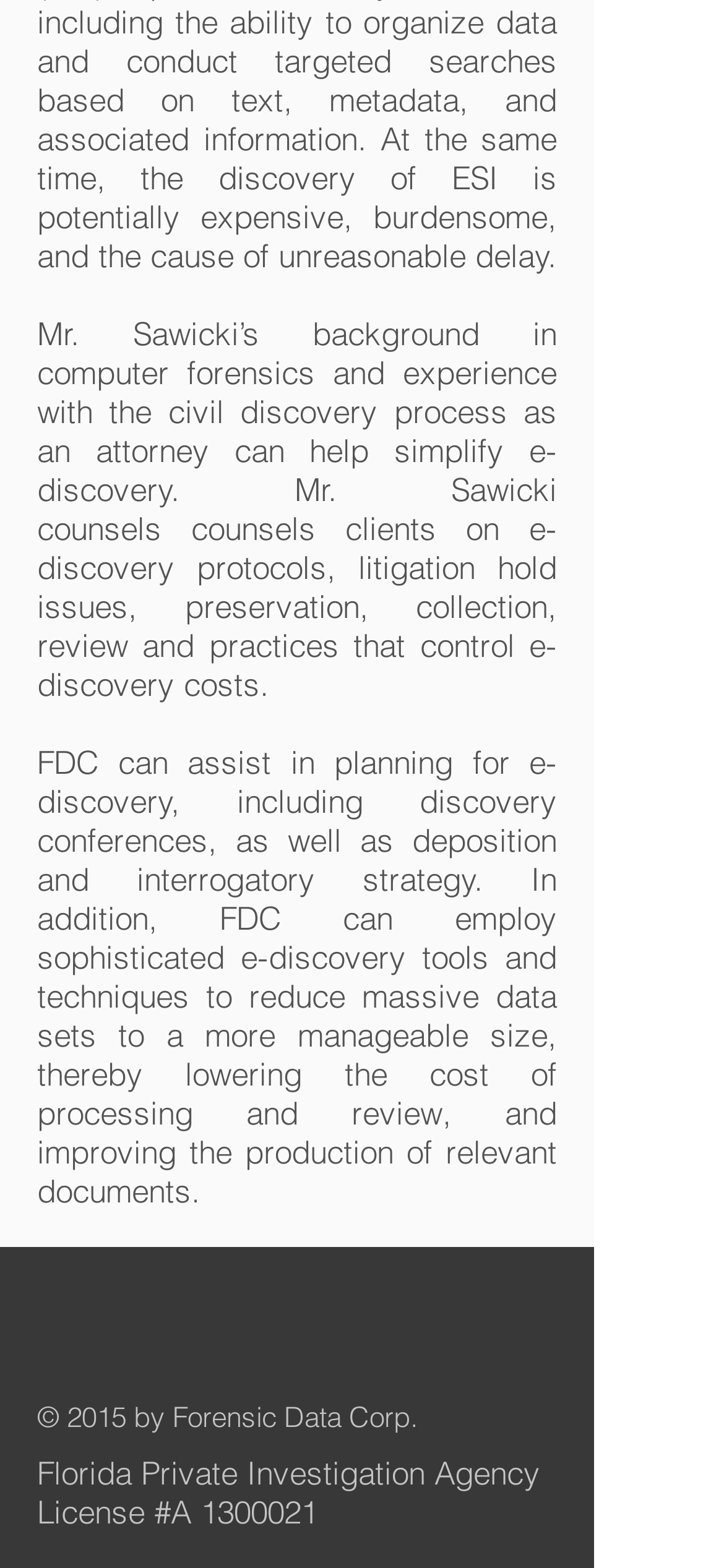Please find the bounding box for the UI component described as follows: "1300021".

[0.277, 0.951, 0.438, 0.976]